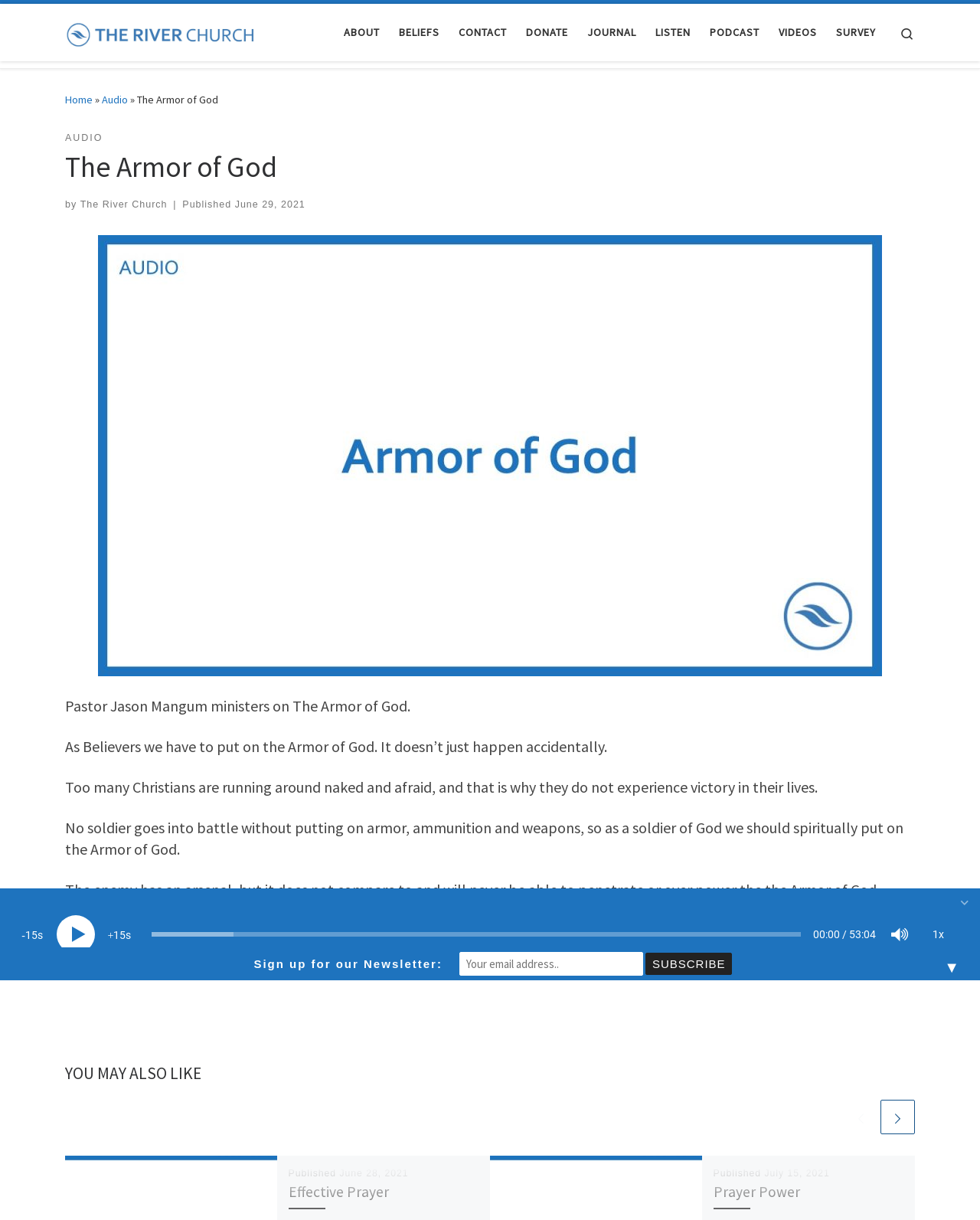Please identify the bounding box coordinates of the area that needs to be clicked to follow this instruction: "Click on the 'VIDEOS' link".

[0.79, 0.013, 0.838, 0.04]